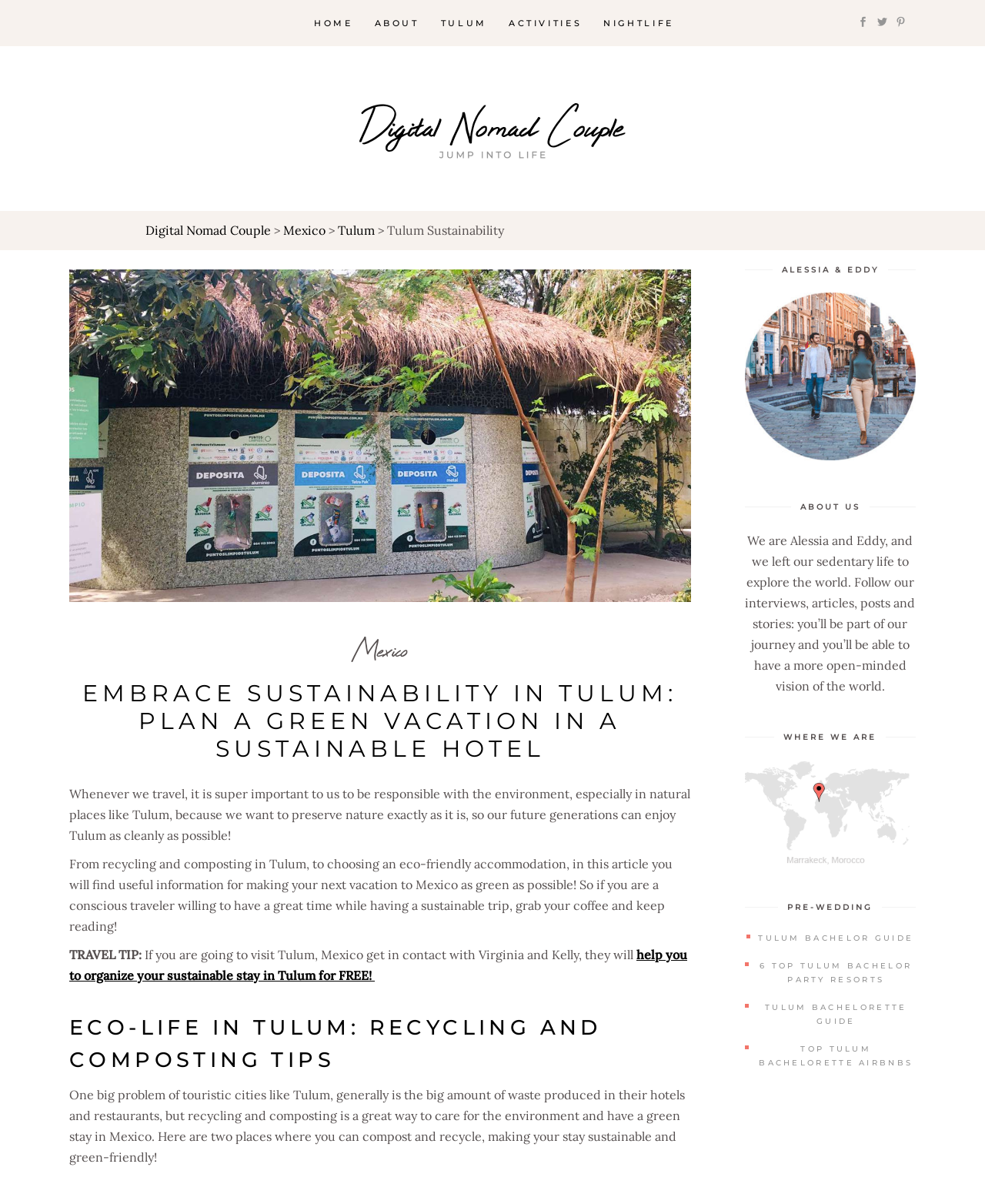Please answer the following question as detailed as possible based on the image: 
What is the name of the digital nomad couple?

The webpage mentions the names of the digital nomad couple, Alessia and Eddy, who are the authors of the article and have a section dedicated to them, including their story and interviews.